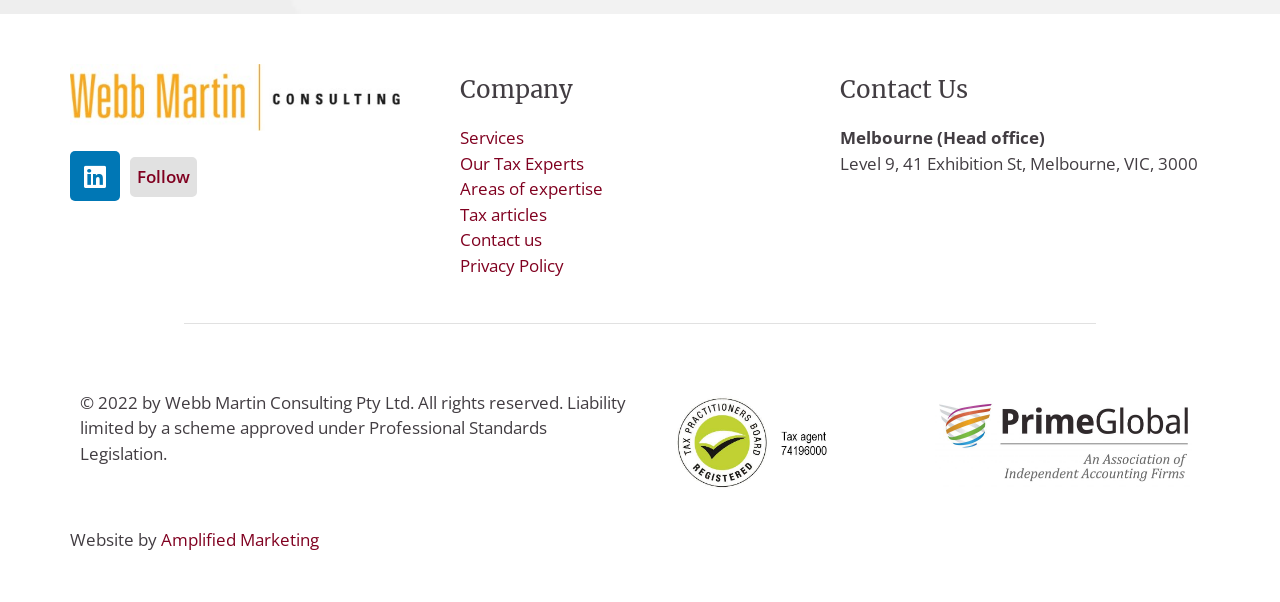What is the name of the company?
Provide a detailed answer to the question using information from the image.

The company name can be found in the top-left corner of the webpage, where it says 'Webb Martin Consulting - Expert Tax Advice'.